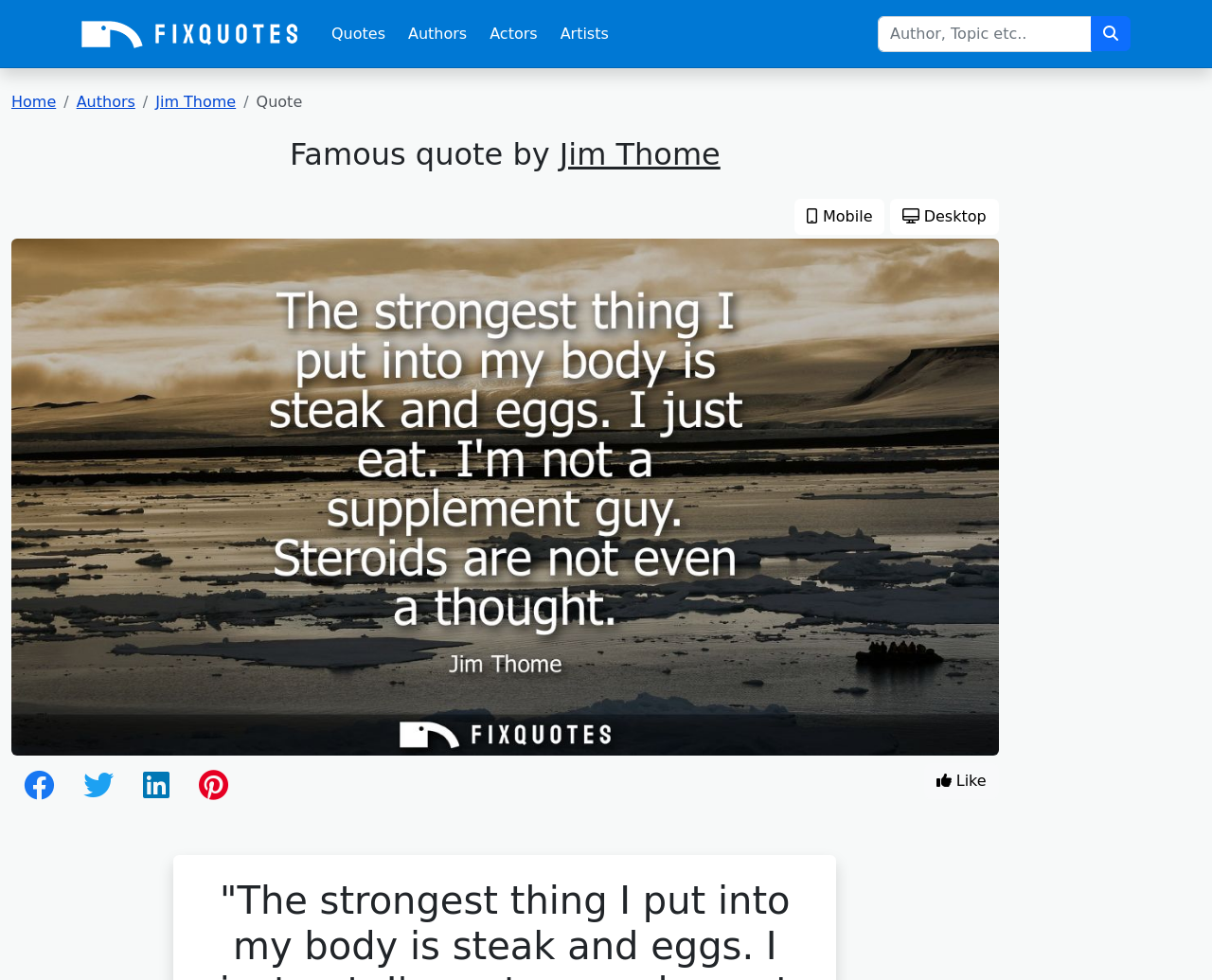Show the bounding box coordinates for the HTML element as described: "title="Click to search"".

[0.9, 0.016, 0.933, 0.052]